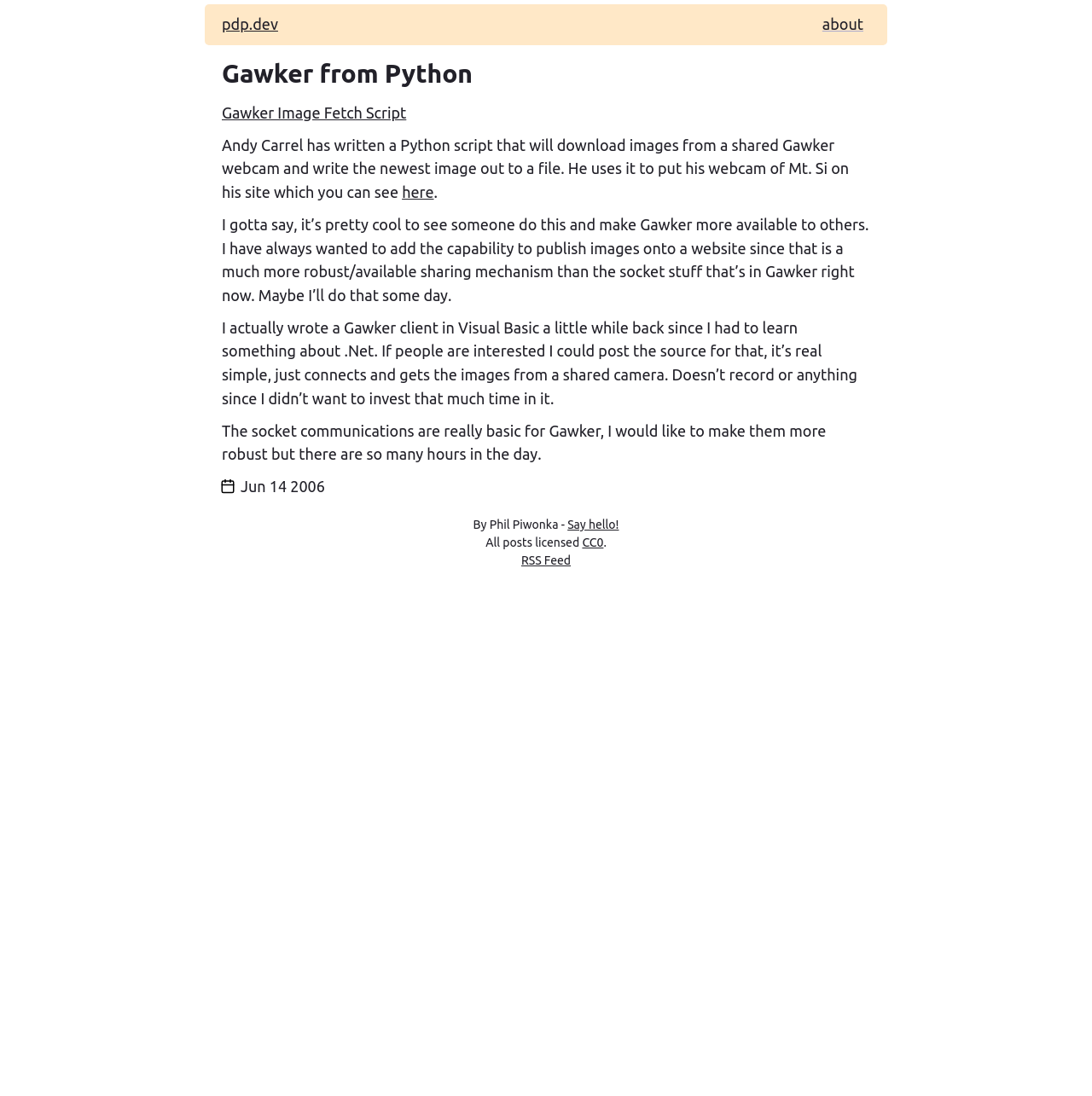Identify the bounding box for the described UI element: "here".

[0.368, 0.167, 0.397, 0.183]